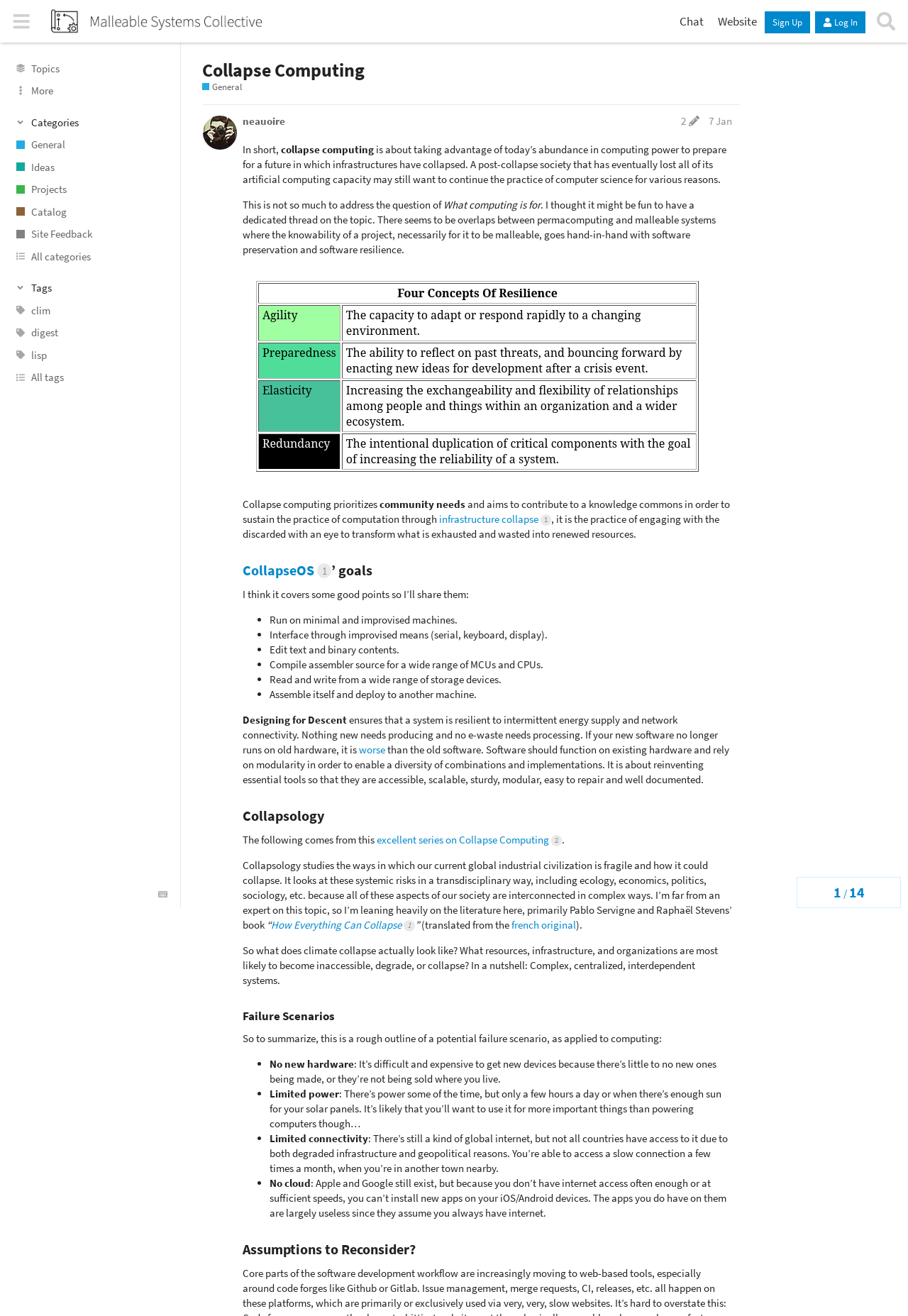What is the name of the forum?
Please provide a single word or phrase as your answer based on the screenshot.

Malleable Systems Forum